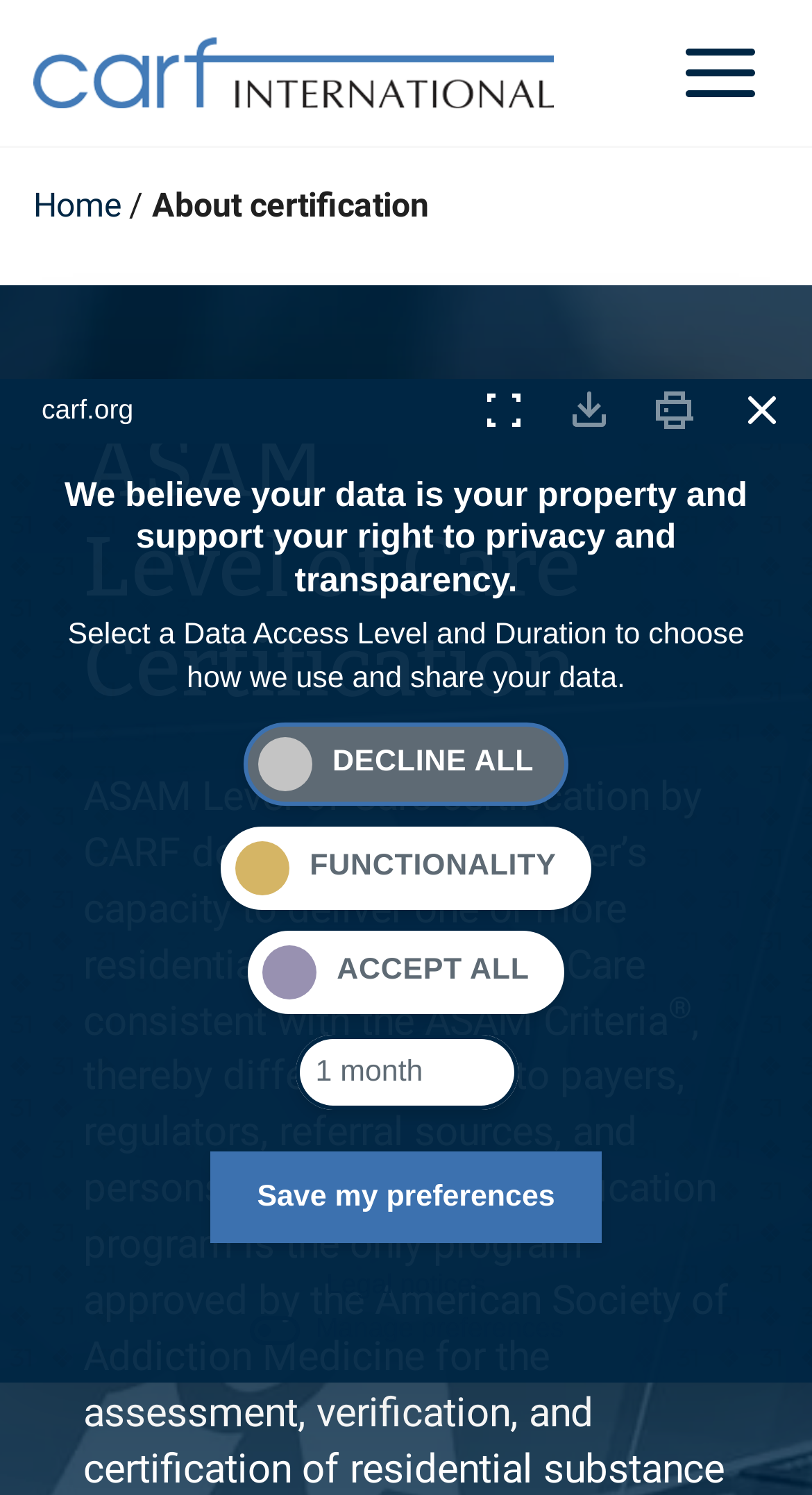Please find the bounding box for the following UI element description. Provide the coordinates in (top-left x, top-left y, bottom-right x, bottom-right y) format, with values between 0 and 1: name="s" placeholder="Search …"

None